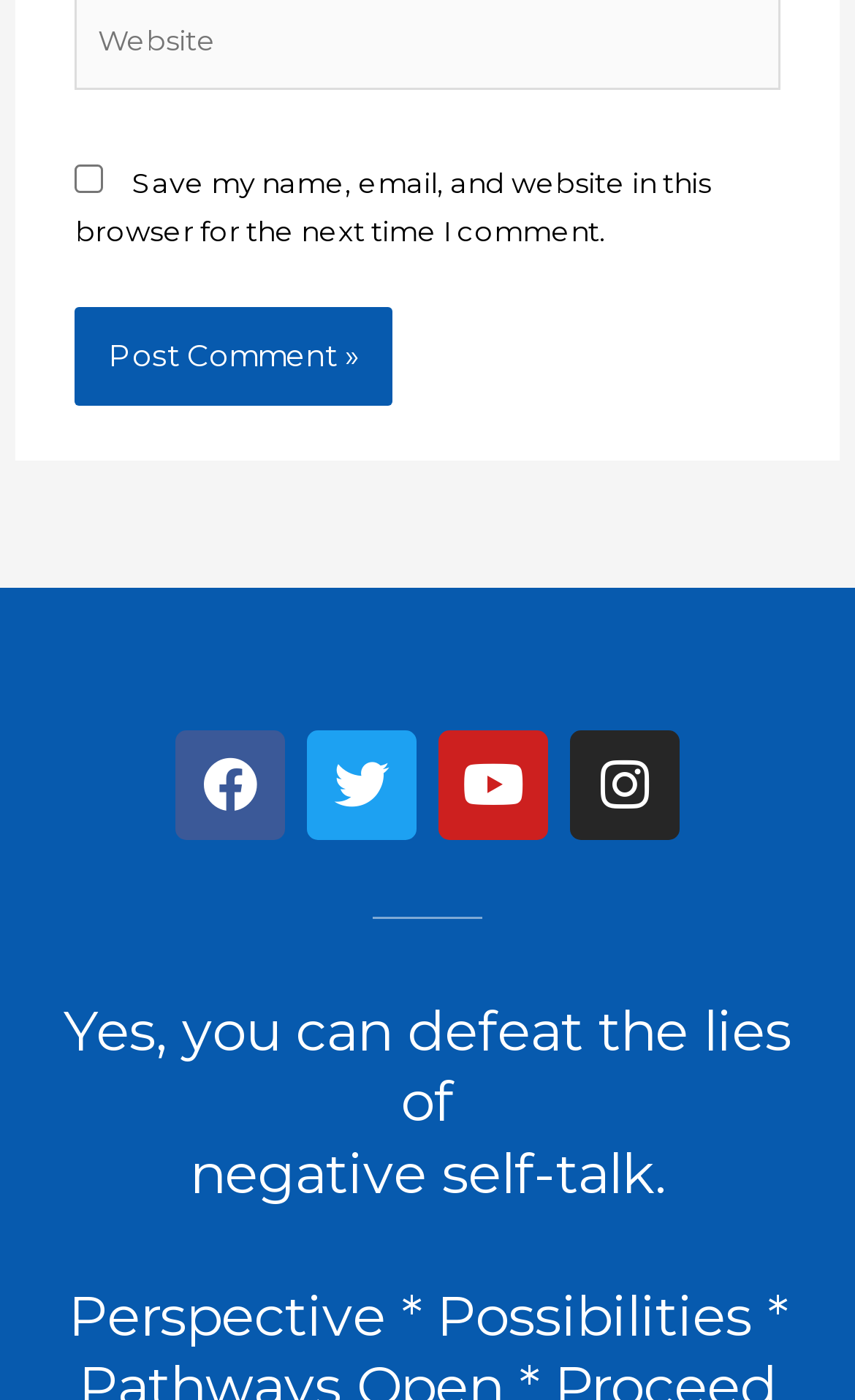What is the function of the 'Post Comment' button?
Using the visual information, respond with a single word or phrase.

Submit a comment